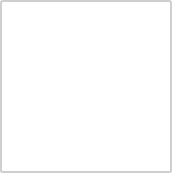Elaborate on the image by describing it in detail.

The image captures a moment featuring the "Children’s Choir & Voices of Praise," showcasing the combined talent and vibrant energy of the performers. They are likely participating in a live performance, creating a joyful atmosphere. The scene appears to be filled with engaging melodies as the choir harmonizes, emphasizing the importance of community and musical expression. This performance is a beautiful display of dedication and artistry, highlighting the essence of music in bringing people together in celebration and worship.